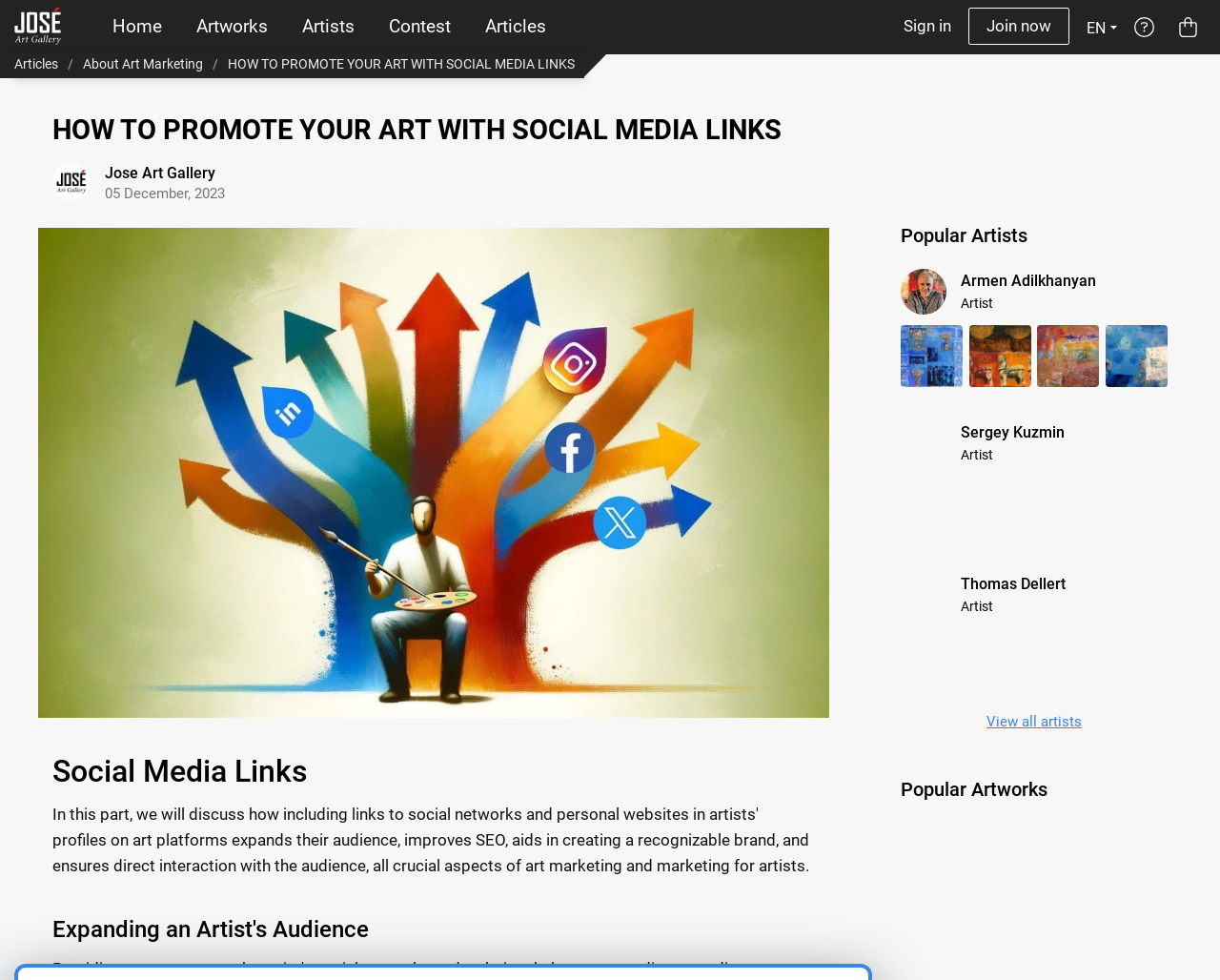Show the bounding box coordinates of the region that should be clicked to follow the instruction: "Read the 'HOW TO PROMOTE YOUR ART WITH SOCIAL MEDIA LINKS' article."

[0.187, 0.057, 0.471, 0.073]